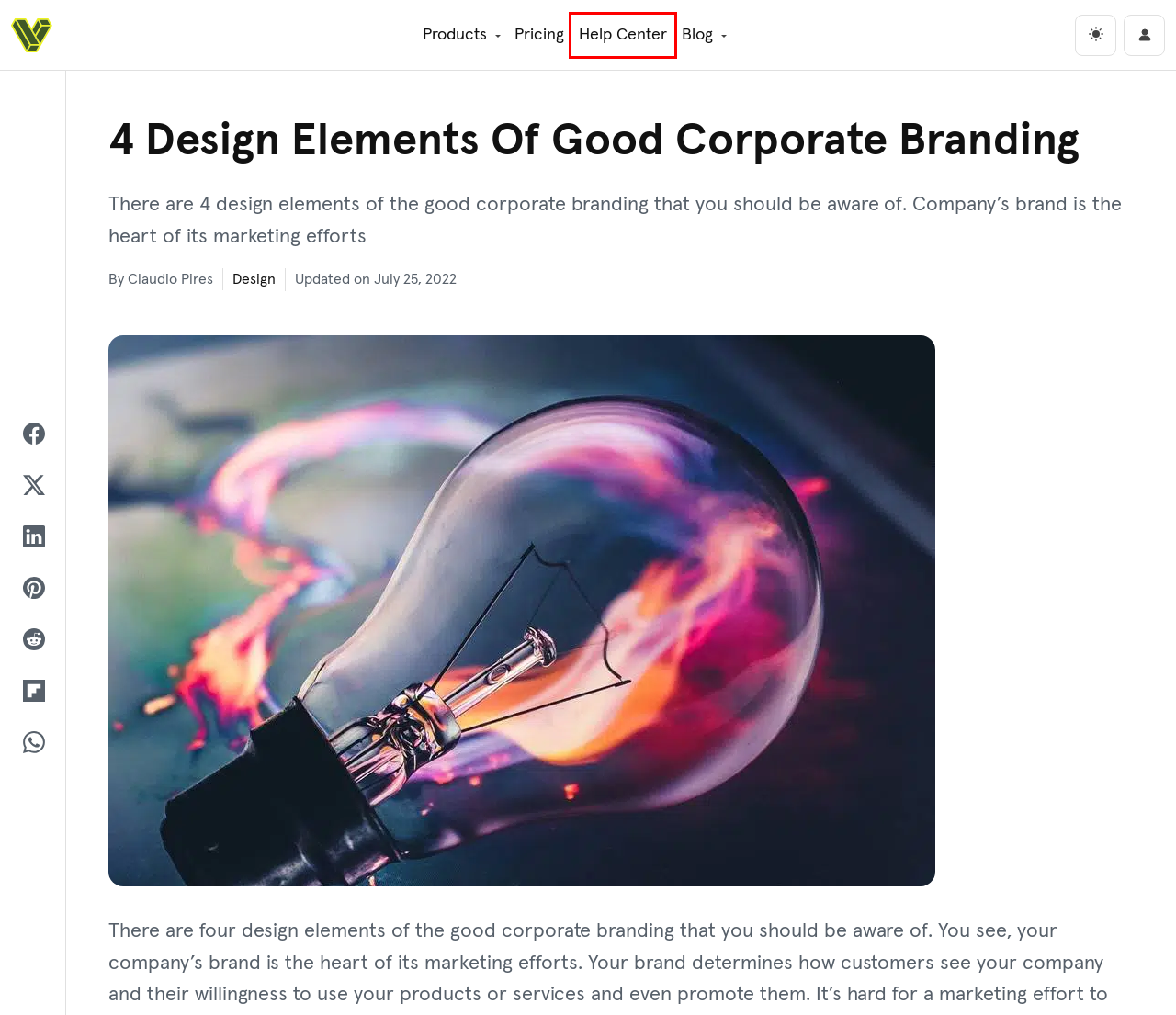You are given a screenshot of a webpage with a red rectangle bounding box around a UI element. Select the webpage description that best matches the new webpage after clicking the element in the bounding box. Here are the candidates:
A. Premium WordPress Themes & Websites Builders - Visualmodo
B. Blog - Web Design & Development Magazine by Visualmodo
C. Visualmodo - WordPress Themes, Plugins & Templates That Works
D. Account Dashboard - Visualmodo WordPress Themes
E. Buy WordPress Themes, Templates & Plugins - Visualmodo Pricing
F. Docs Archive - Visualmodo
G. Borderless WordPress Plugin: Website Builder Tools - Visualmodo
H. Design Archives - Visualmodo Blog Posts Category

F